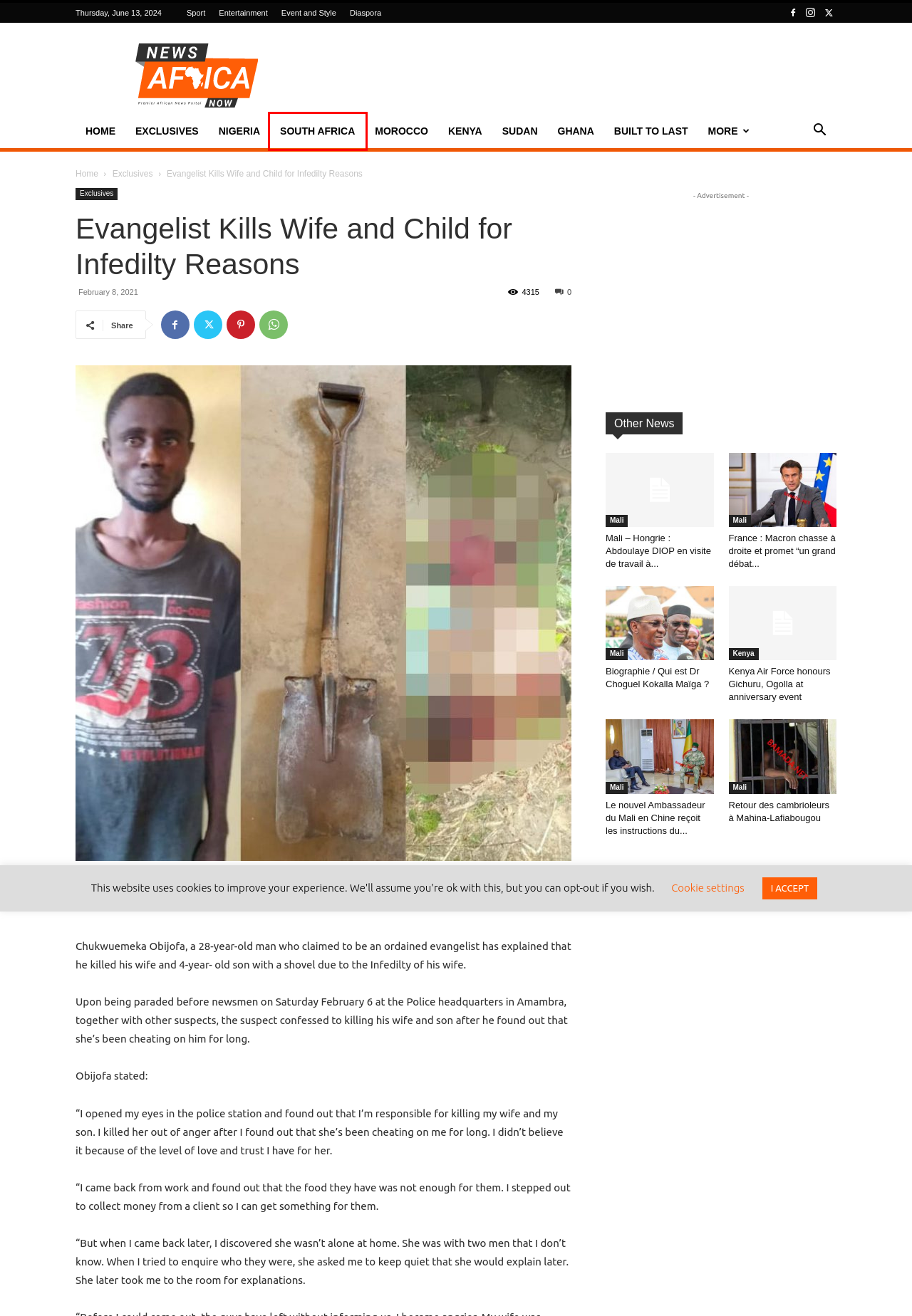Given a webpage screenshot with a UI element marked by a red bounding box, choose the description that best corresponds to the new webpage that will appear after clicking the element. The candidates are:
A. Diaspora Archives - News Africa Now
B. Kenya Air Force honours Gichuru, Ogolla at anniversary event - News Africa Now
C. Le nouvel Ambassadeur du Mali en Chine reçoit les instructions du Chef de l’Etat - News Africa Now
D. South Africa Archives - News Africa Now
E. Nigeria Archives - News Africa Now
F. Built To Last Archives - News Africa Now
G. Kenya Archives - News Africa Now
H. France : Macron chasse à droite et promet “un grand débat sur la laïcité” - News Africa Now

D